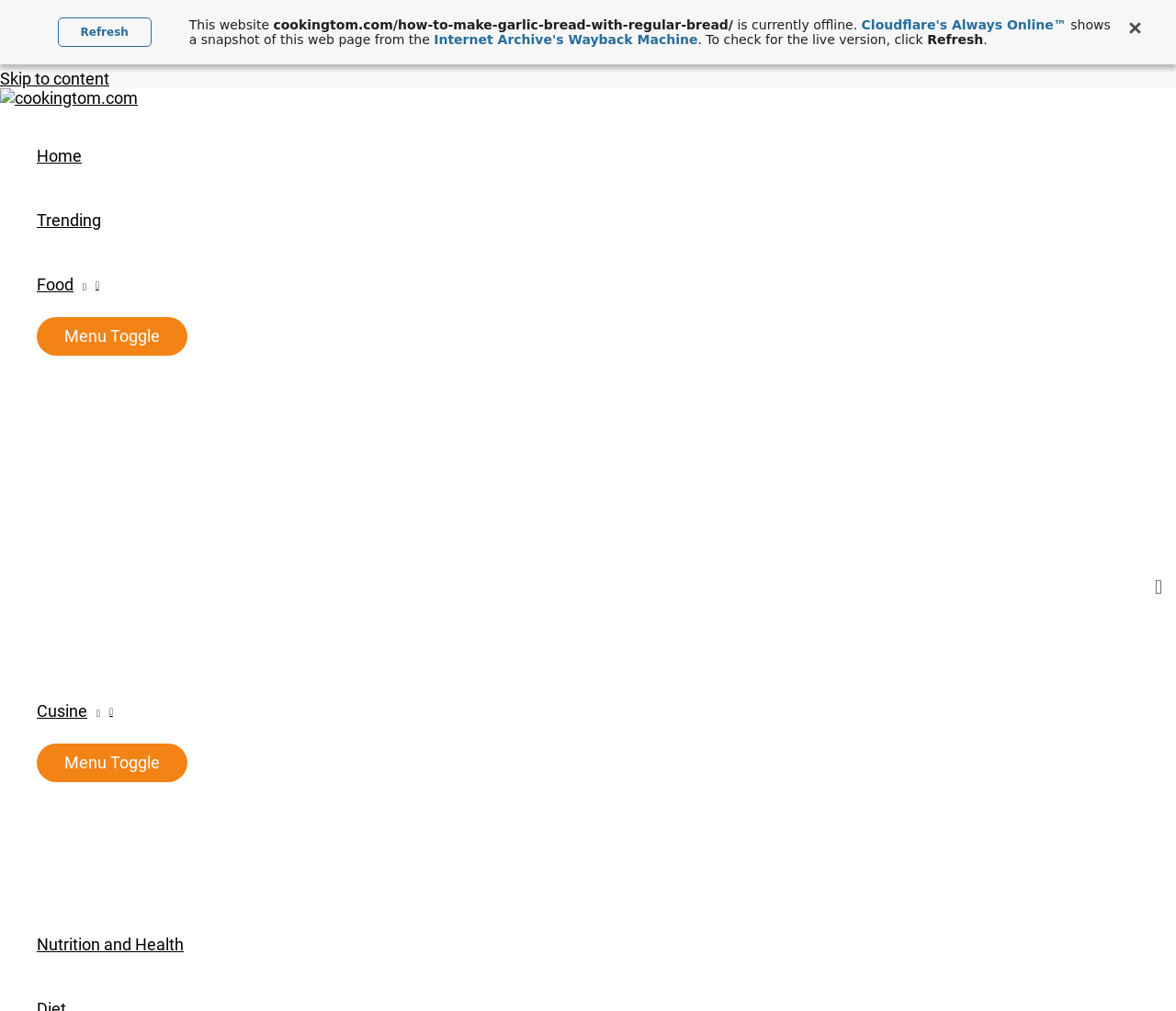Please provide the main heading of the webpage content.

How To Make Garlic Bread With Regular Bread